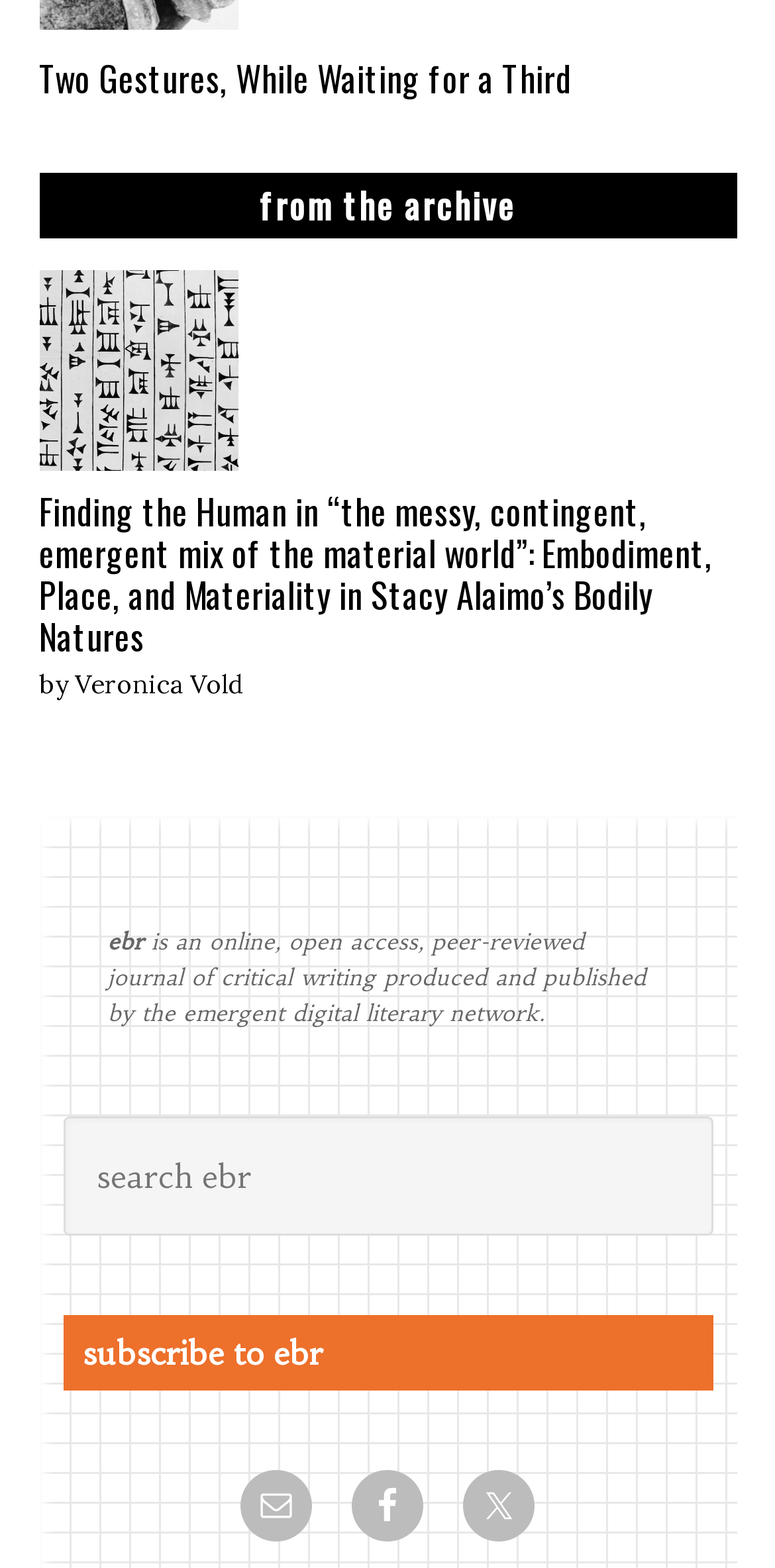Find the bounding box coordinates for the area you need to click to carry out the instruction: "subscribe to ebr". The coordinates should be four float numbers between 0 and 1, indicated as [left, top, right, bottom].

[0.081, 0.839, 0.919, 0.887]